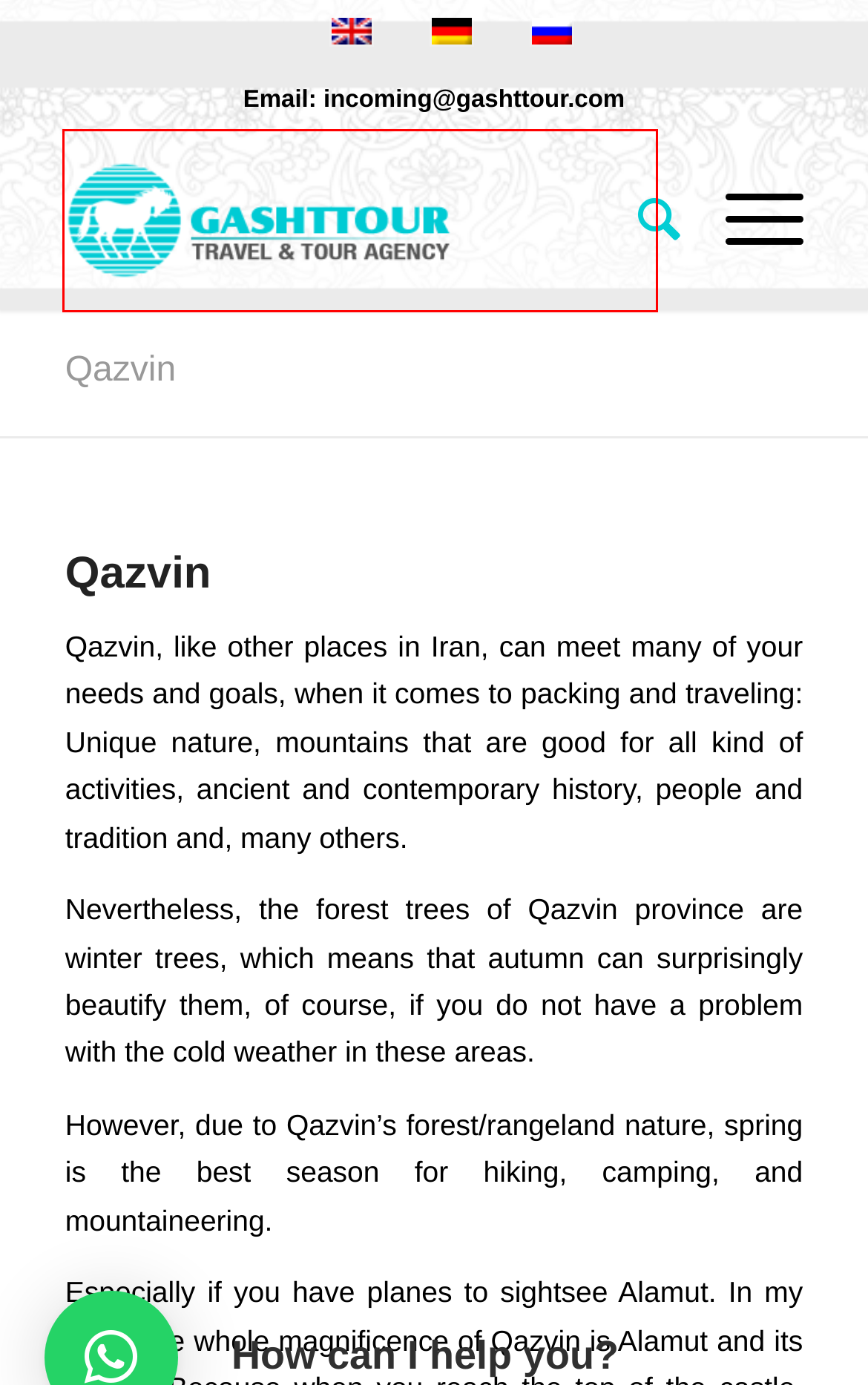A screenshot of a webpage is given with a red bounding box around a UI element. Choose the description that best matches the new webpage shown after clicking the element within the red bounding box. Here are the candidates:
A. Bushehr - Best Iran Tour Packages 2024
B. Yazd - Best Iran Tour Packages 2024
C. Kandovan - Best Iran Tour Packages 2024
D. Hormuz Island - Best Iran Tour Packages 2024
E. Iran Tour - Best Iran Tour Packages 2024
F. Golestan Province - Best Iran Tour Packages 2024
G. Ahvaz - Best Iran Tour Packages 2024
H. Isfahan - Best Iran Tour Packages 2024

E